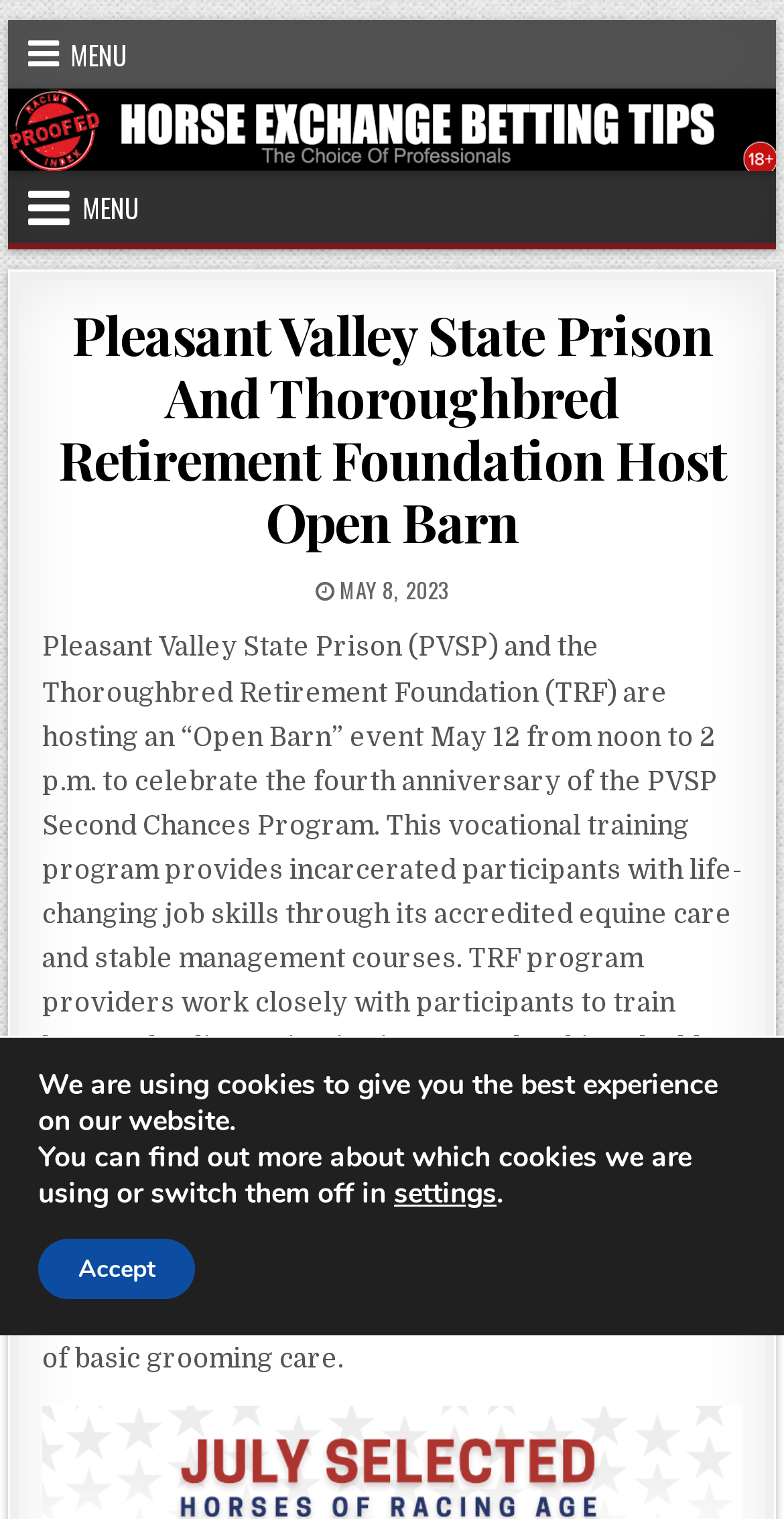What can attendees do during the event?
Provide a detailed answer to the question using information from the image.

Attendees will have the opportunity to interview and photograph program providers and participants as well as meet the horses that reside at PVSP during the Open Barn event.